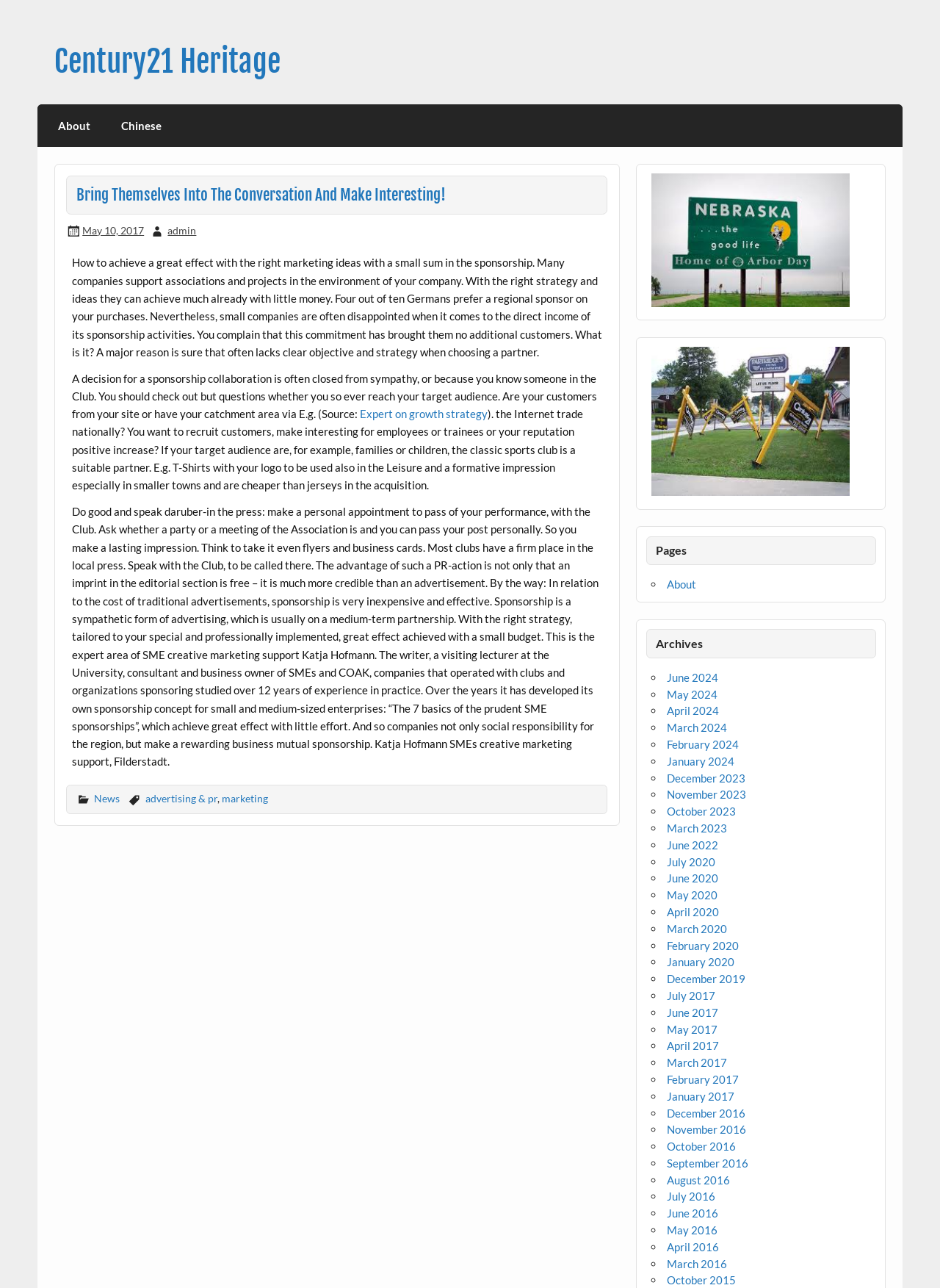Determine the bounding box for the described UI element: "May 2024".

[0.71, 0.534, 0.764, 0.544]